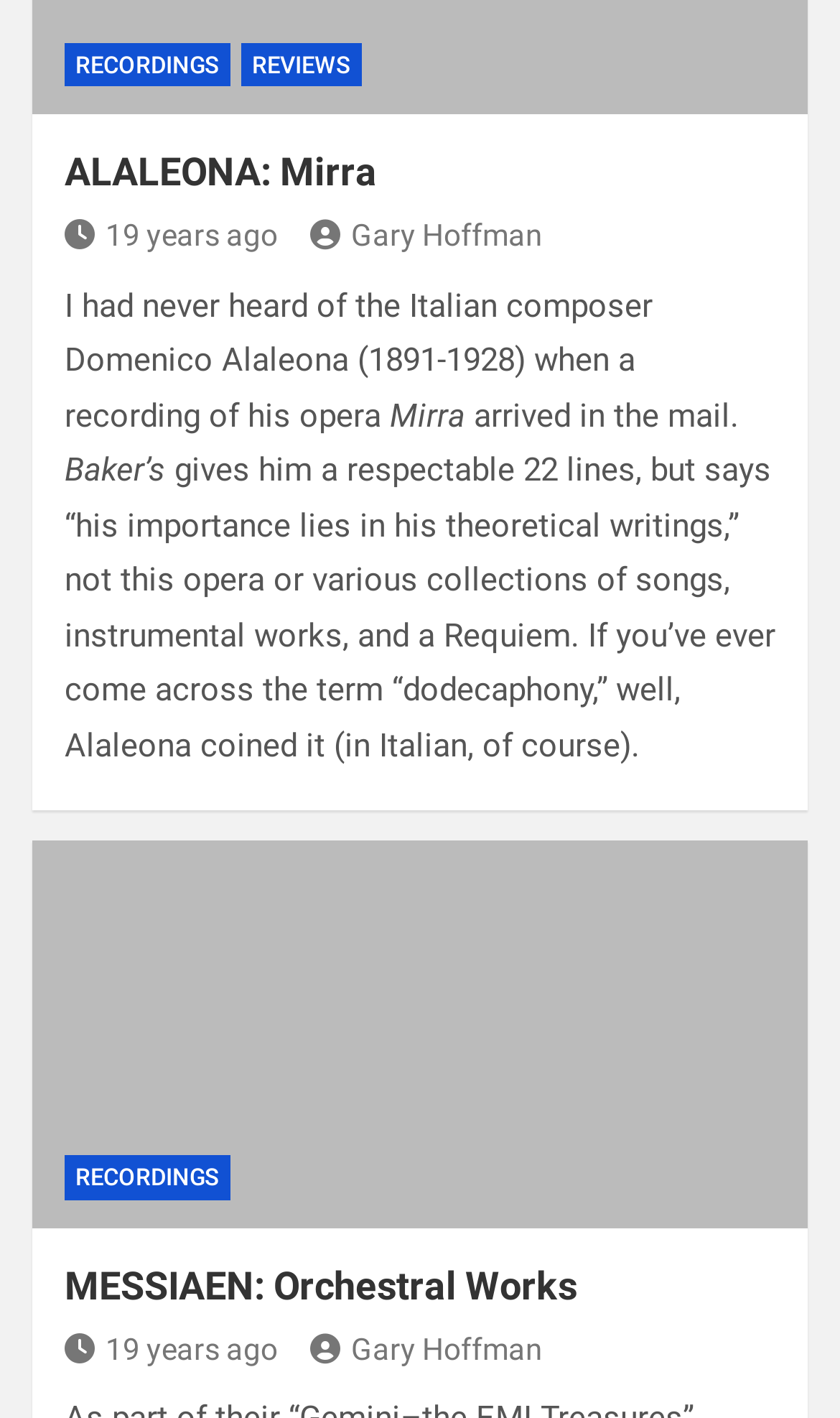Identify the bounding box coordinates of the area that should be clicked in order to complete the given instruction: "Click on RECORDINGS". The bounding box coordinates should be four float numbers between 0 and 1, i.e., [left, top, right, bottom].

[0.077, 0.03, 0.274, 0.061]